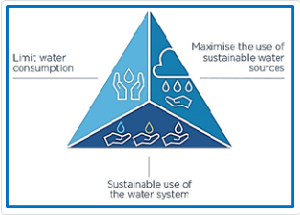Provide a comprehensive description of the image.

The image illustrates a triangular diagram focused on water conservation strategies, emphasizing three key areas. At the top, "Limit water consumption" is highlighted, suggesting the need for reducing overall water usage. The left base of the triangle presents "Sustainable use of the water system," advocating for practices that ensure the longevity and health of water ecosystems. The right base states "Maximise the use of sustainable water sources," indicating an emphasis on utilizing renewable and environmentally friendly water sources. This diagram aligns with the broader context of CSCI's commitment to addressing India's critical water challenges, particularly in light of its significant population facing water stress and the organization's efforts to recycle water wastewater efficiently.